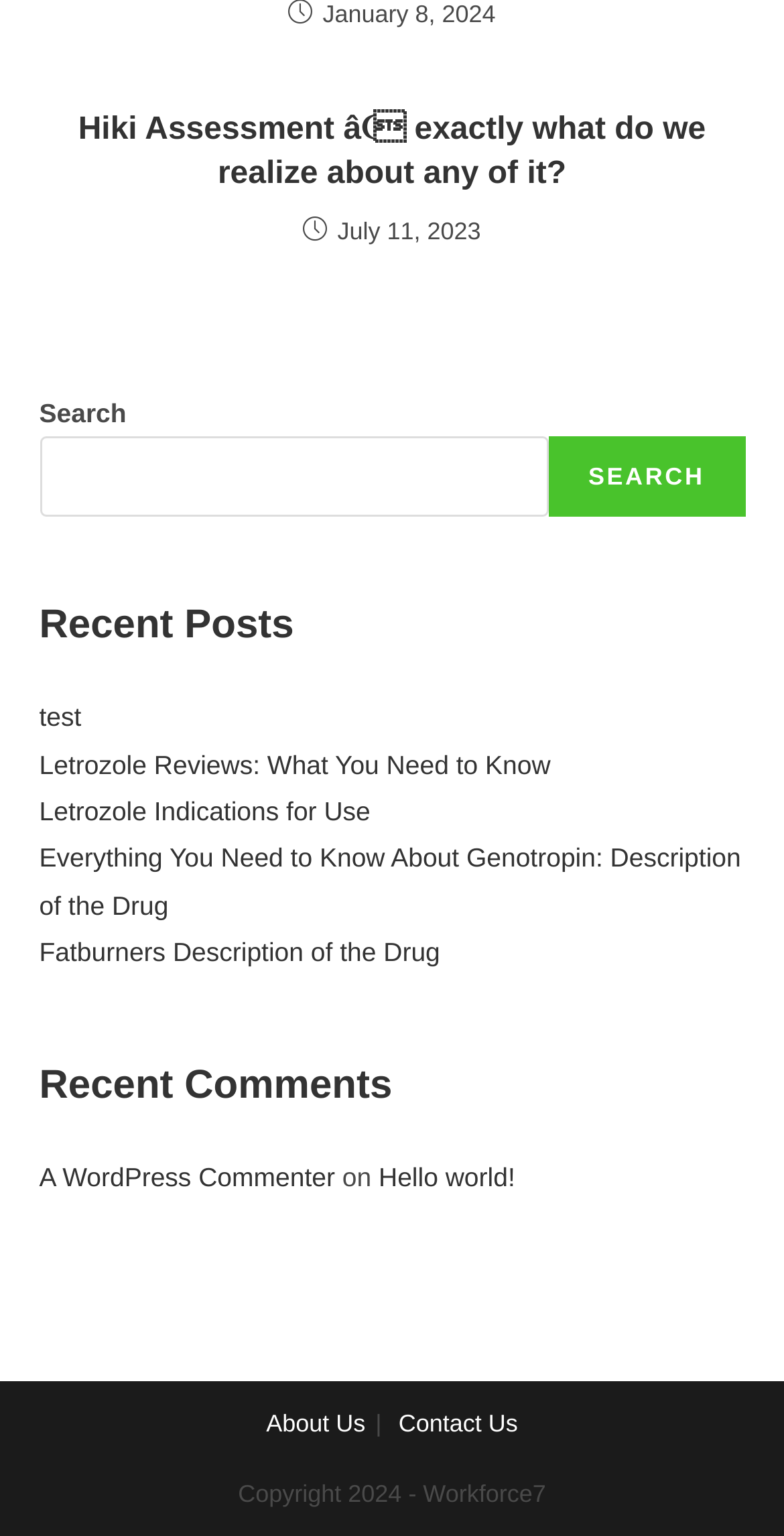Kindly determine the bounding box coordinates of the area that needs to be clicked to fulfill this instruction: "Go to the 'About Us' page".

[0.34, 0.918, 0.466, 0.936]